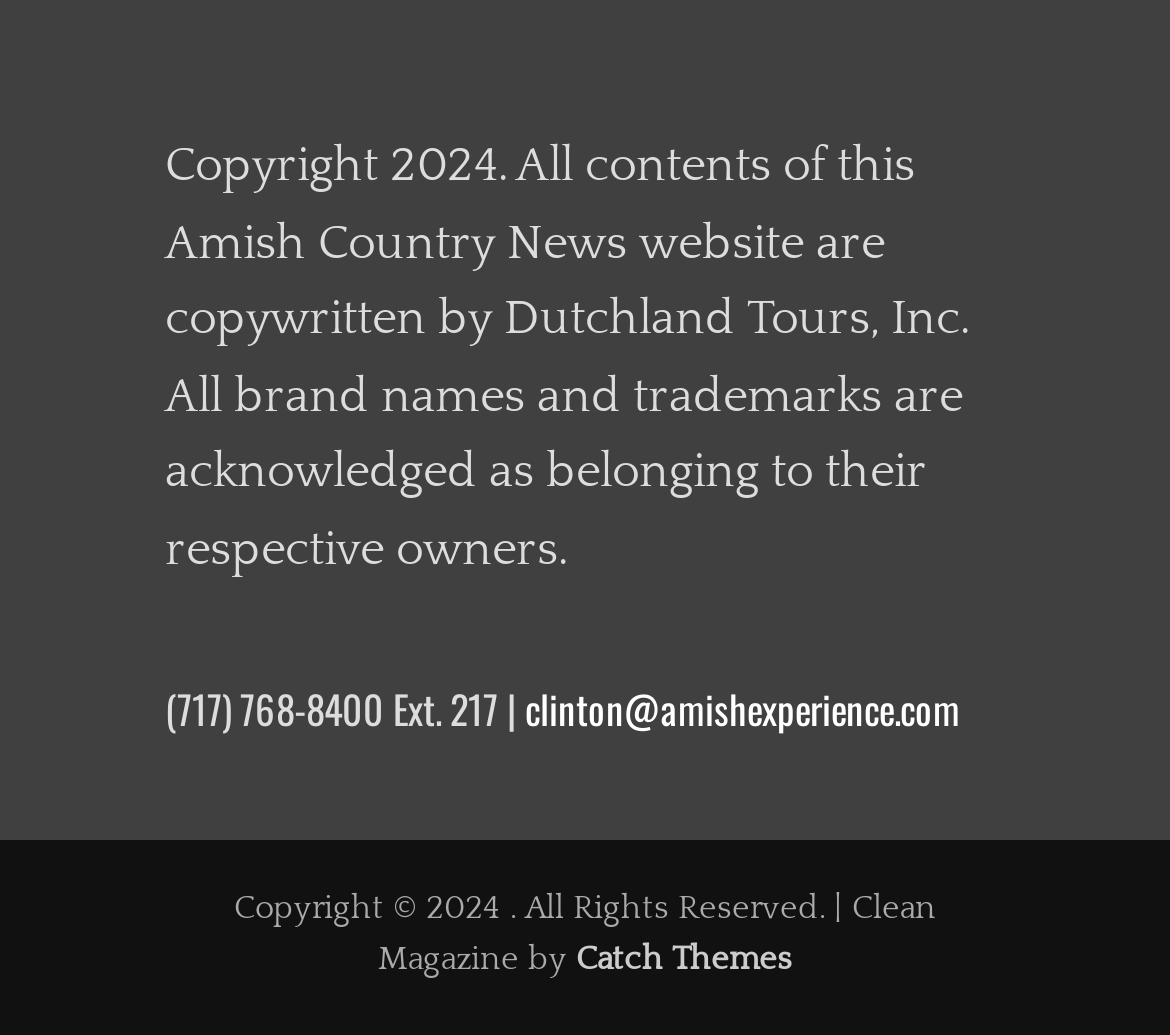Identify the bounding box coordinates of the HTML element based on this description: "Catch Themes".

[0.492, 0.911, 0.677, 0.946]